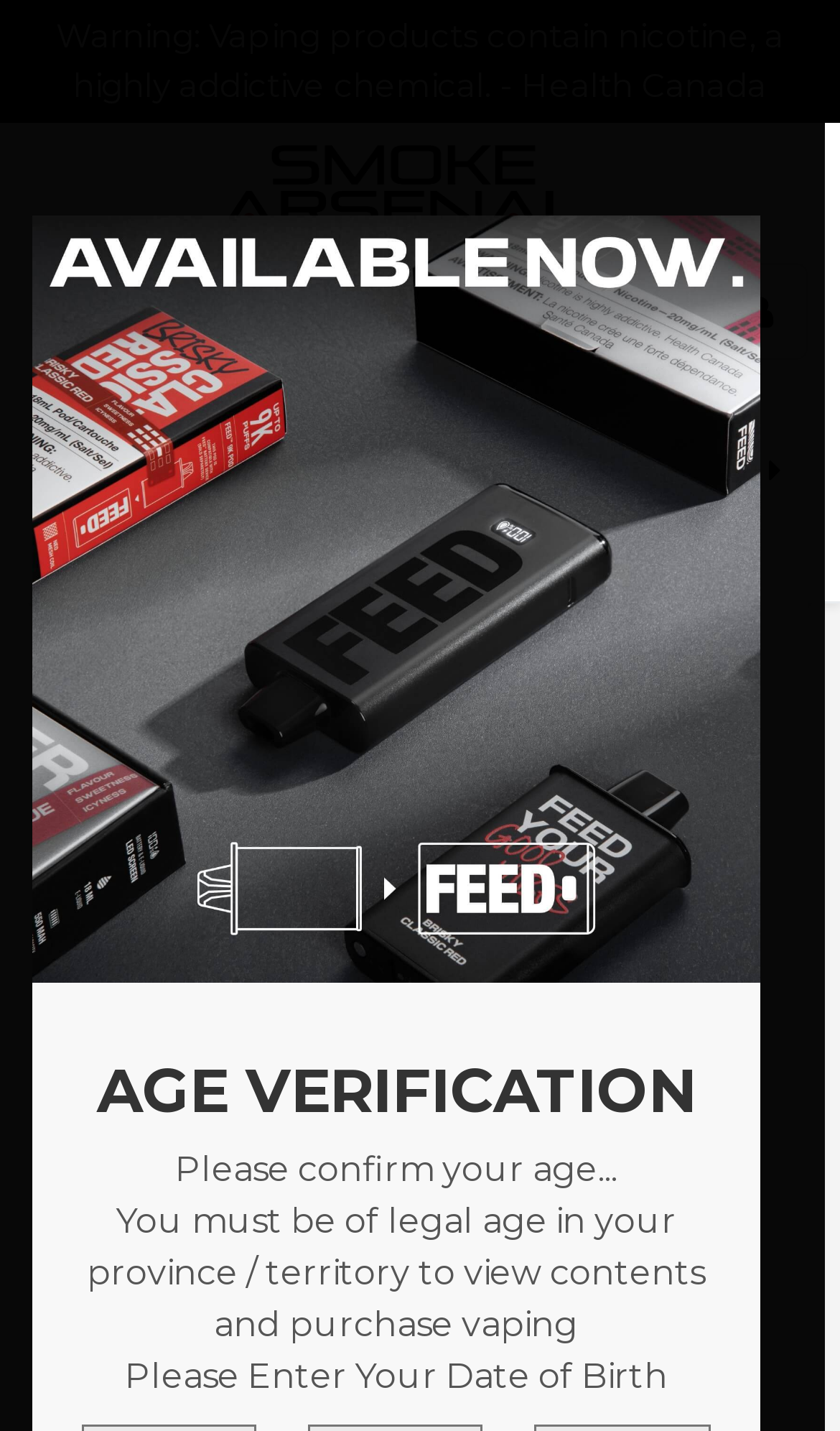Given the description title="Visit us on Instagram", predict the bounding box coordinates of the UI element. Ensure the coordinates are in the format (top-left x, top-left y, bottom-right x, bottom-right y) and all values are between 0 and 1.

None